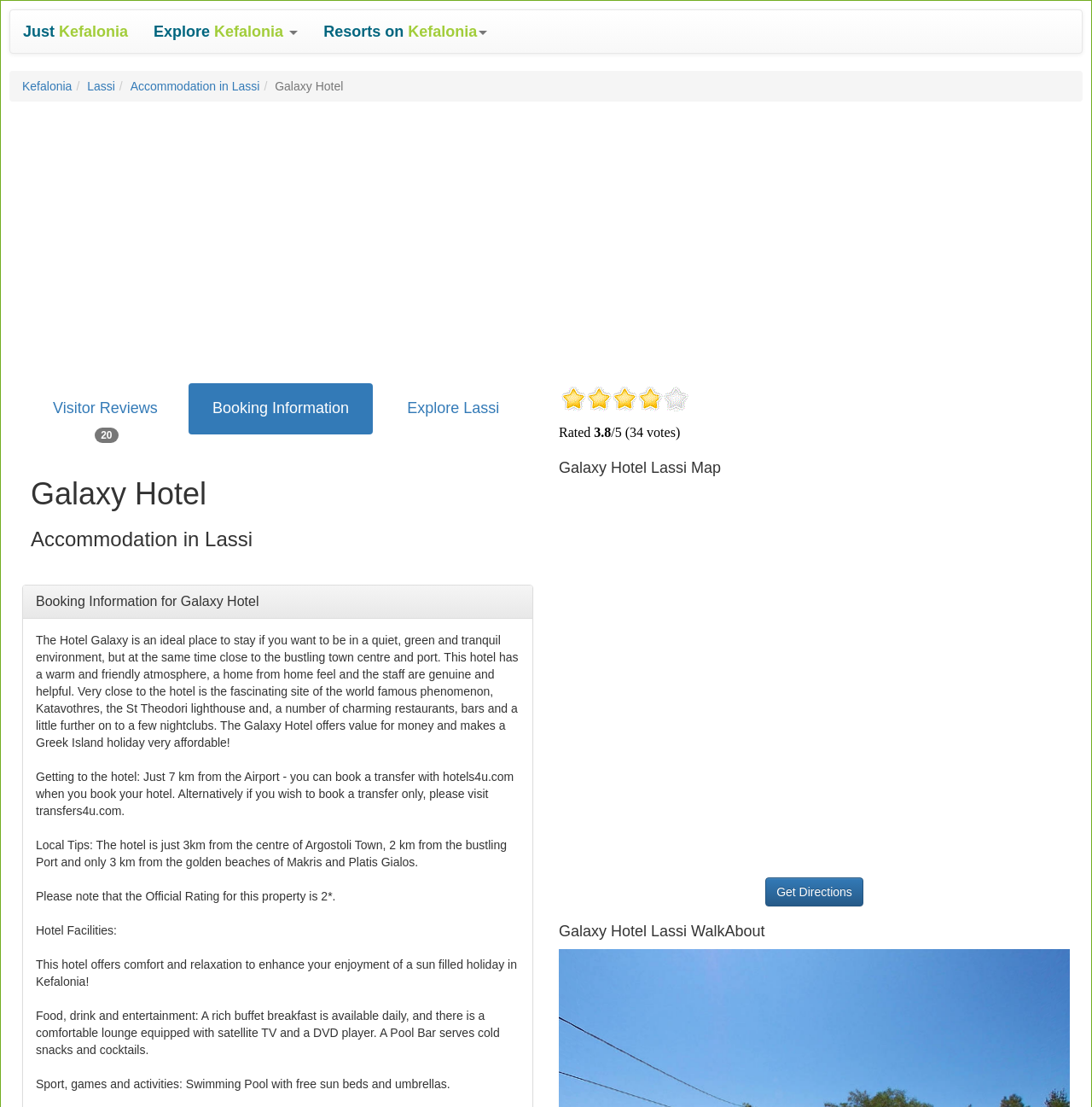What is the name of the hotel?
Answer the question with a single word or phrase, referring to the image.

Galaxy Hotel